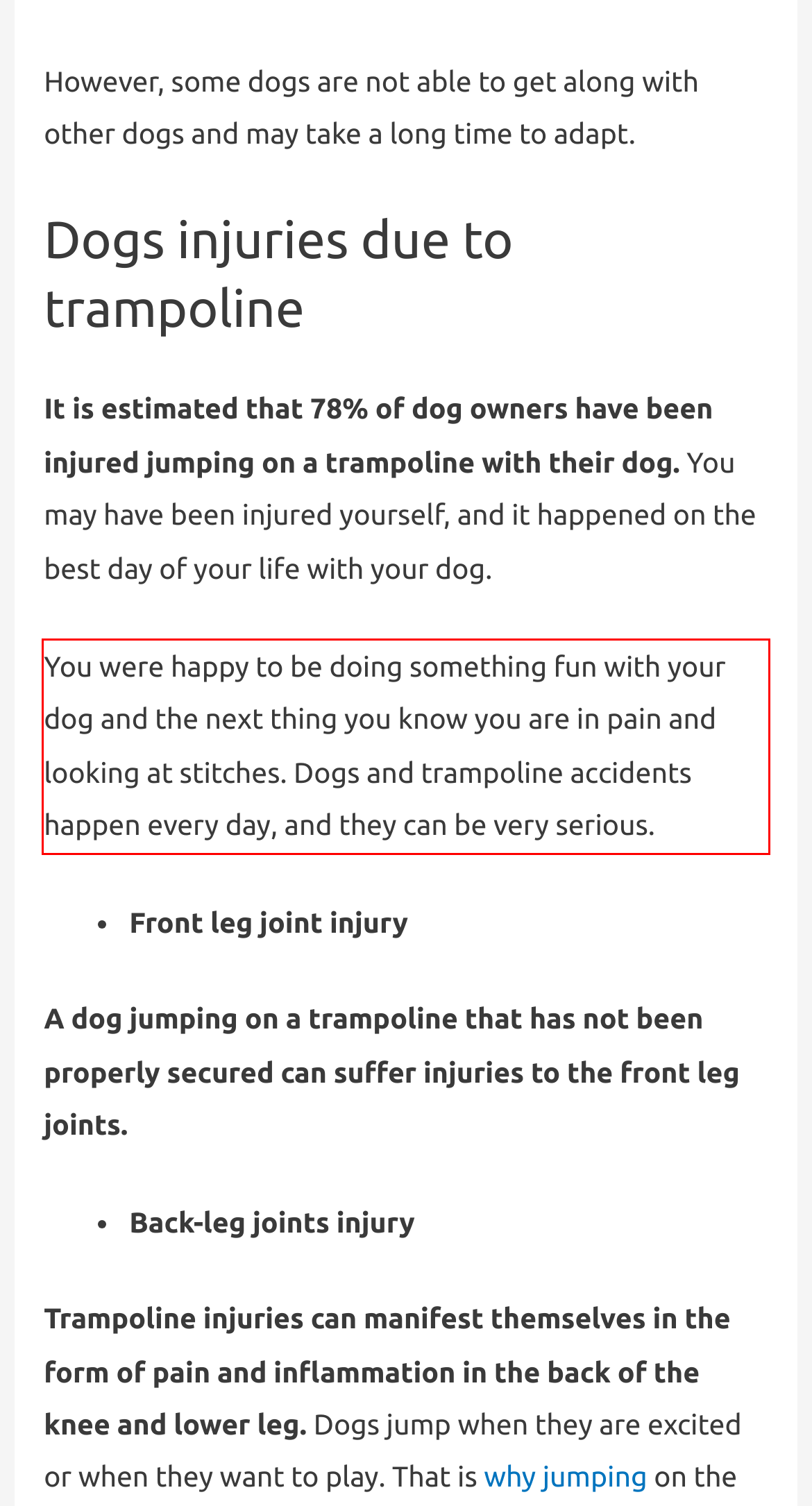Within the screenshot of a webpage, identify the red bounding box and perform OCR to capture the text content it contains.

You were happy to be doing something fun with your dog and the next thing you know you are in pain and looking at stitches. Dogs and trampoline accidents happen every day, and they can be very serious.